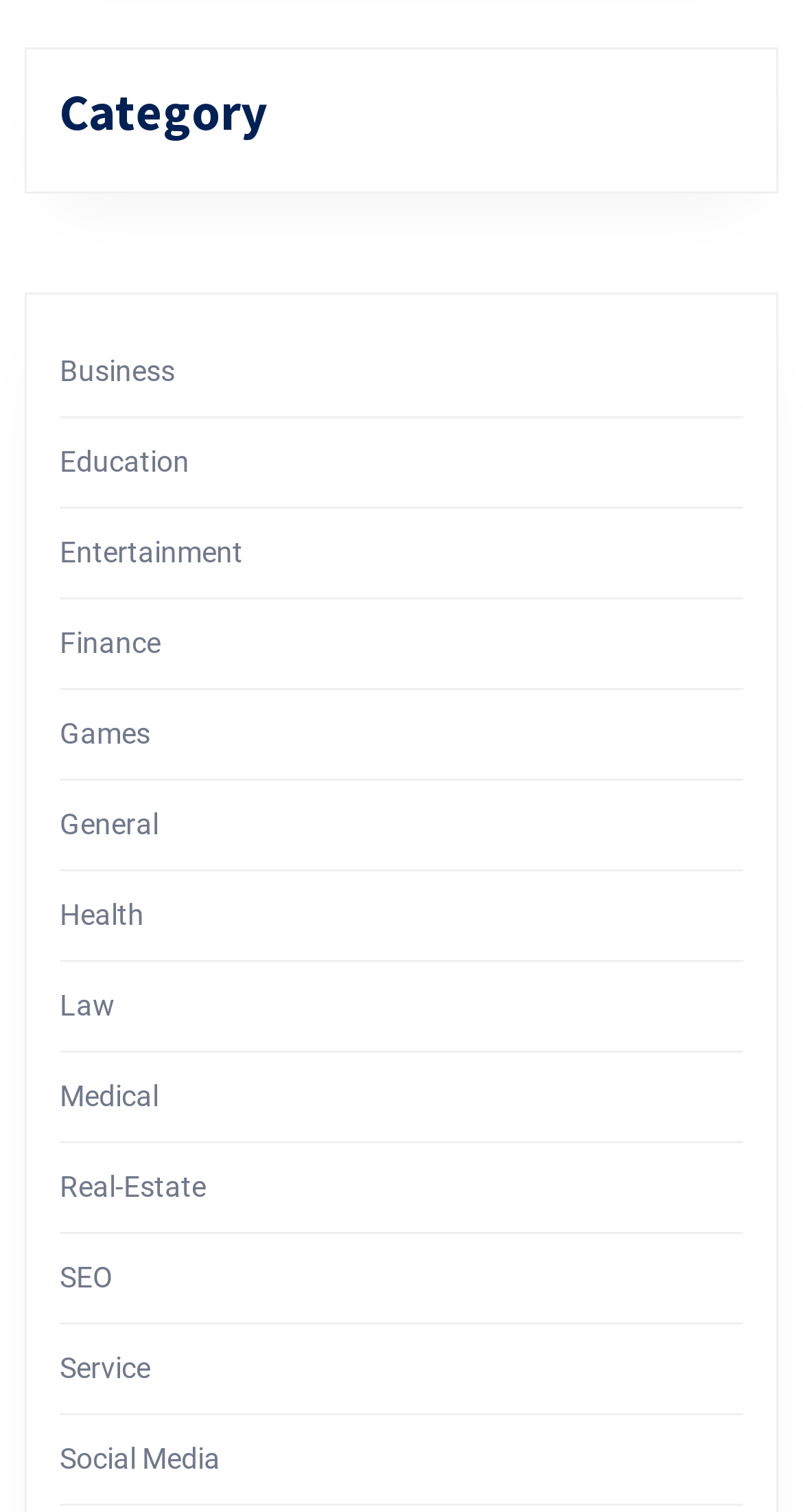Could you determine the bounding box coordinates of the clickable element to complete the instruction: "Click on Business category"? Provide the coordinates as four float numbers between 0 and 1, i.e., [left, top, right, bottom].

[0.074, 0.235, 0.218, 0.256]